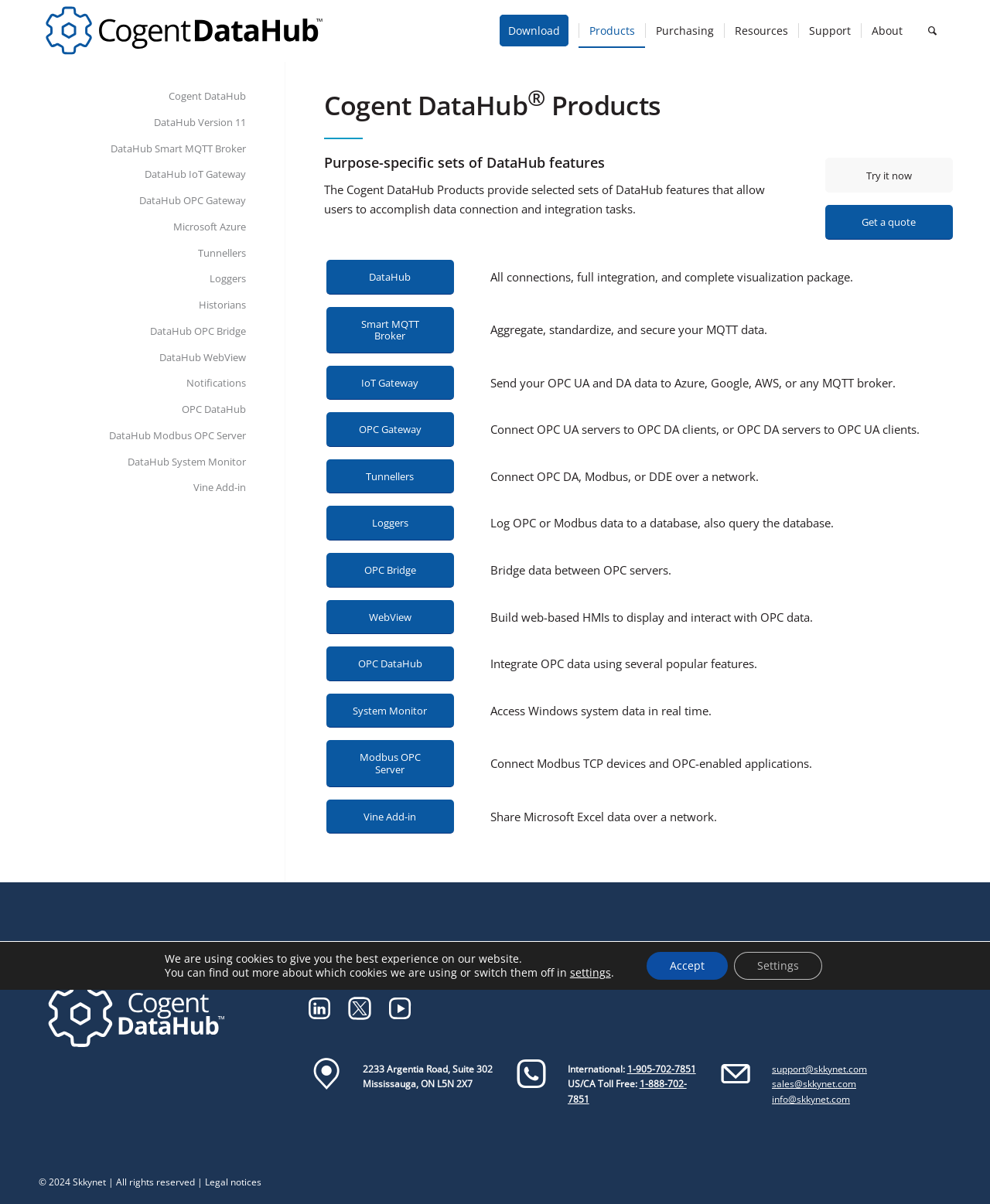Extract the primary heading text from the webpage.

Cogent DataHub® Products